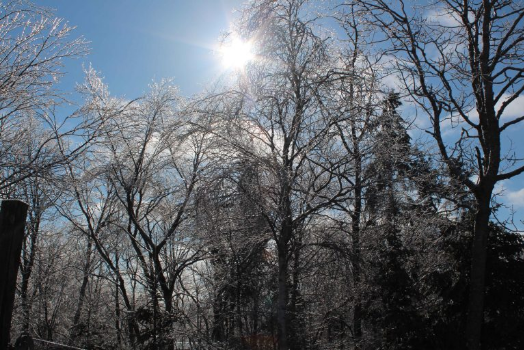Describe thoroughly the contents of the image.

The image captures a breathtaking winter scene, showcasing a serene landscape dominated by trees adorned with glistening ice. The sunlight, shining brightly from the upper left corner, casts a warm glow across the frosted branches, creating a stunning contrast against the clear blue sky. This picturesque moment evokes a sense of tranquility and beauty amidst the cold, harshness of winter. Each branch appears delicately coated in ice, reflecting the light and shimmering like crystals, while the clouds provide a soft backdrop that enhances the vibrancy of the scene. This image embodies the stillness and stark beauty of a winter's day, inviting contemplation and appreciation of nature's artistry.